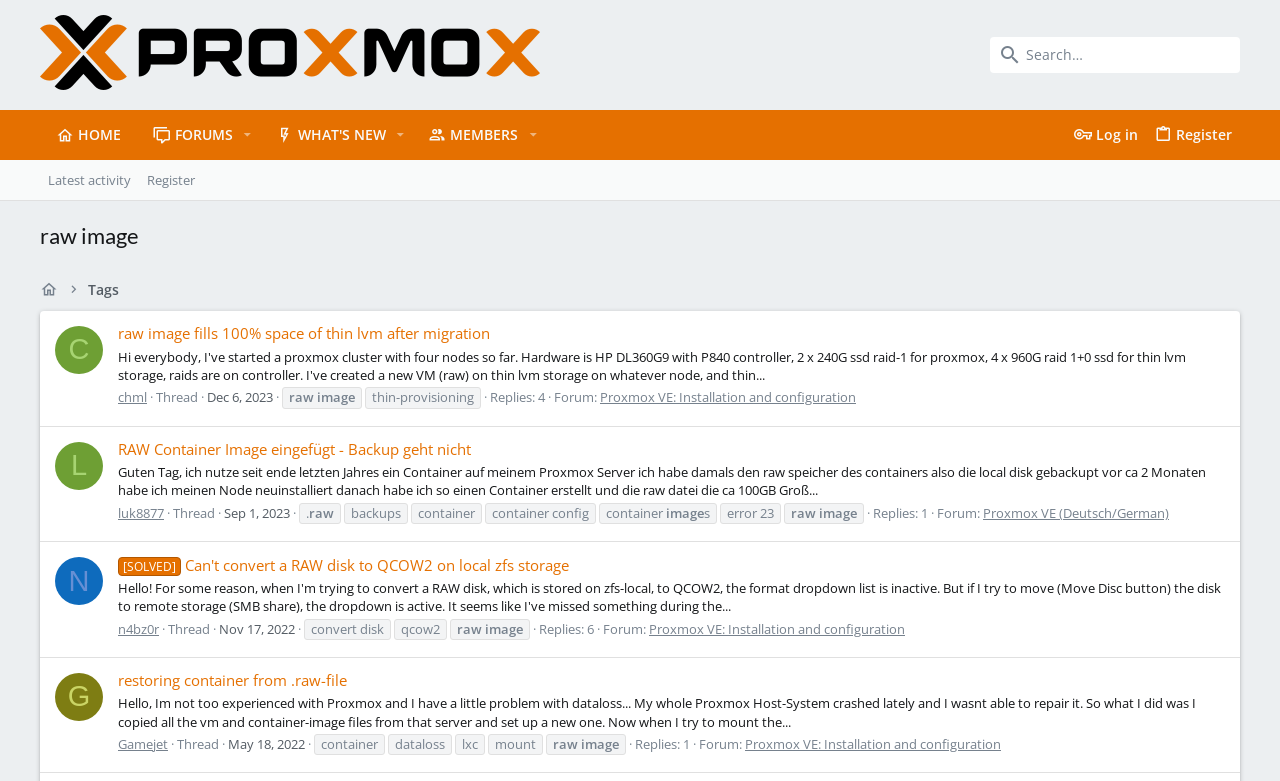What is the username of the user who posted the first thread?
Refer to the screenshot and deliver a thorough answer to the question presented.

I looked at the first thread and found the username 'chml' associated with the image and link next to the thread title.